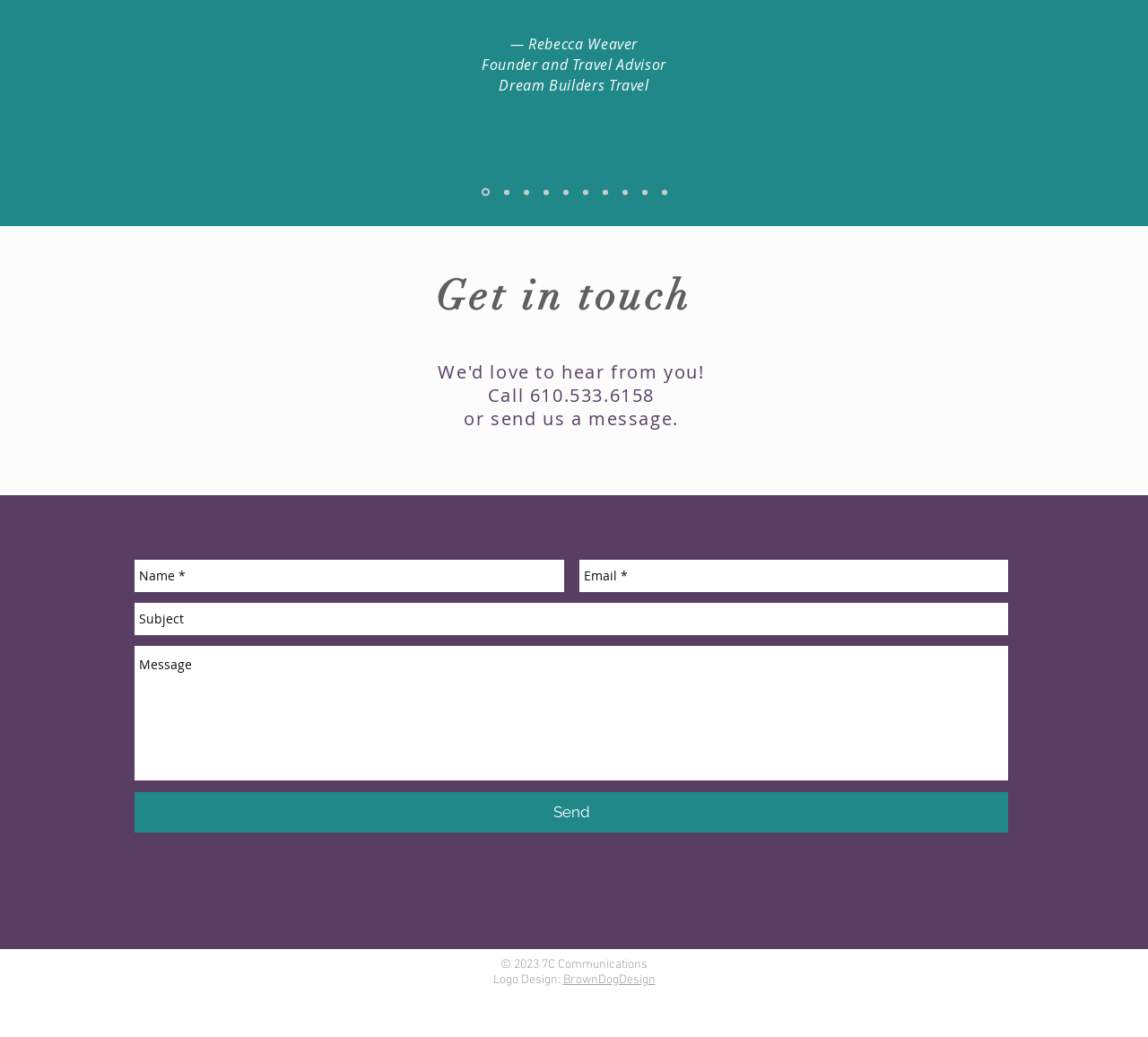Respond to the question with just a single word or phrase: 
What is the copyright year of the website?

2023